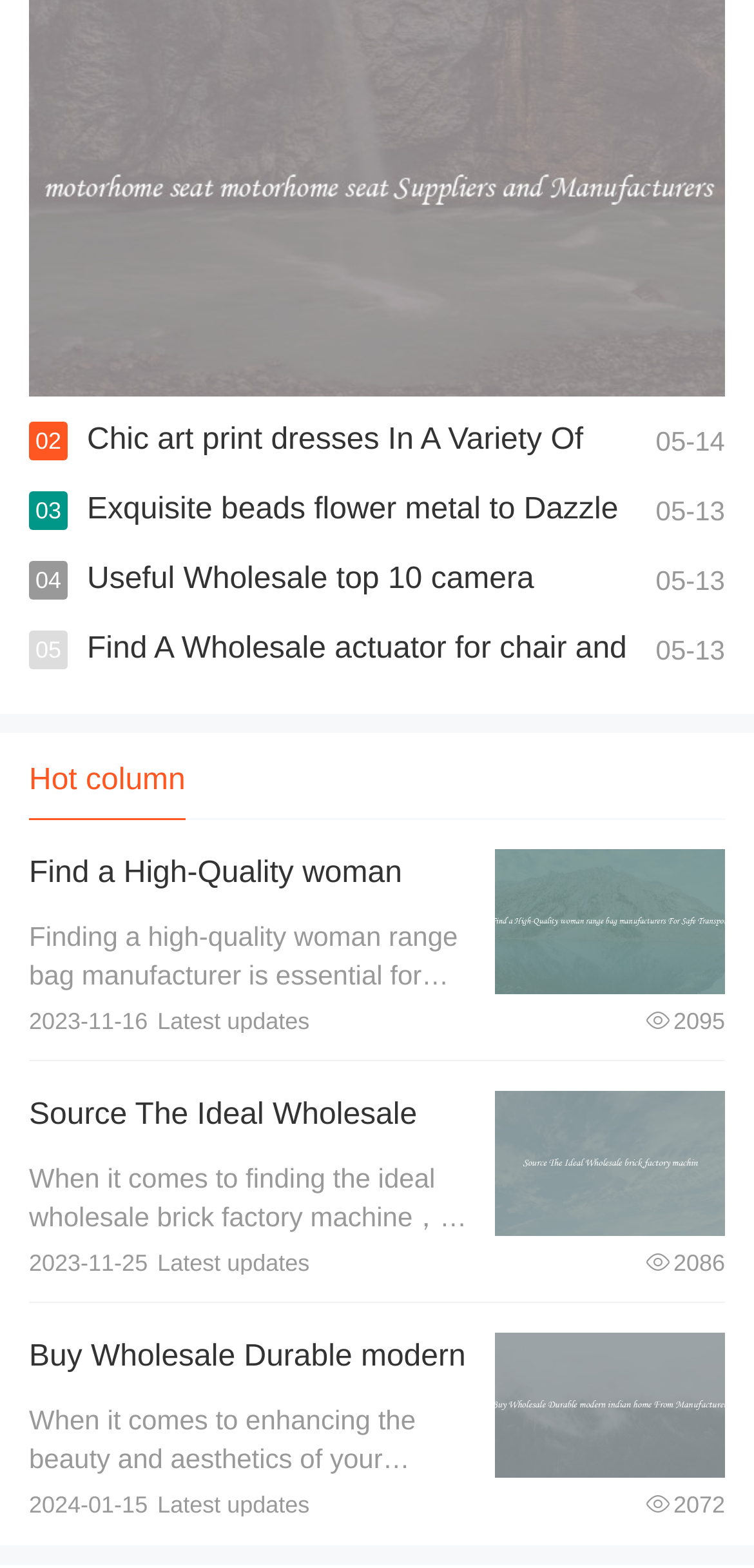Answer the following query concisely with a single word or phrase:
How many links are there on this webpage?

10